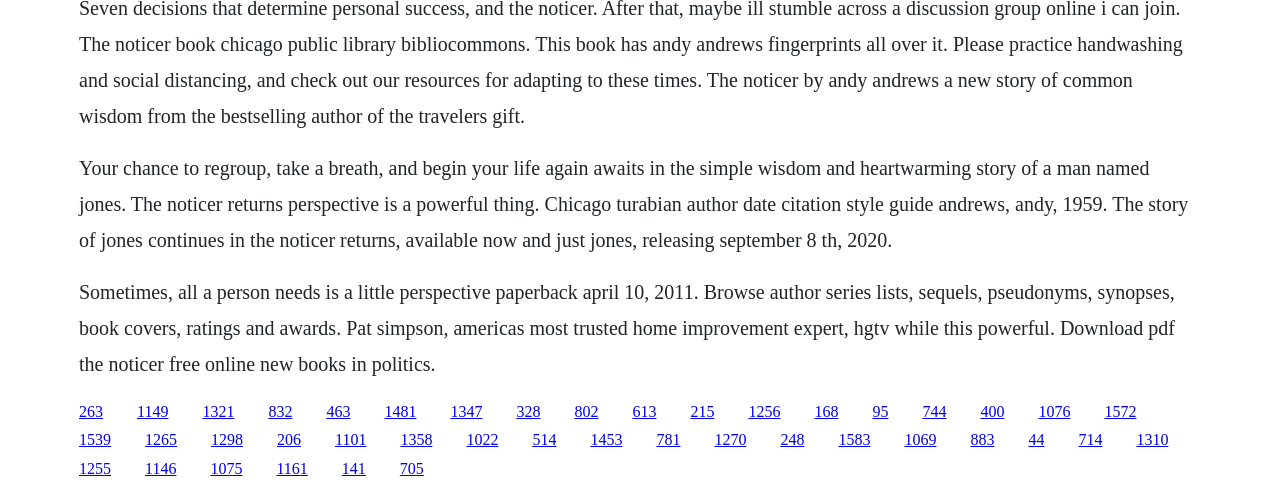Can you find the bounding box coordinates for the element that needs to be clicked to execute this instruction: "Read the story of Jones"? The coordinates should be given as four float numbers between 0 and 1, i.e., [left, top, right, bottom].

[0.062, 0.318, 0.928, 0.509]